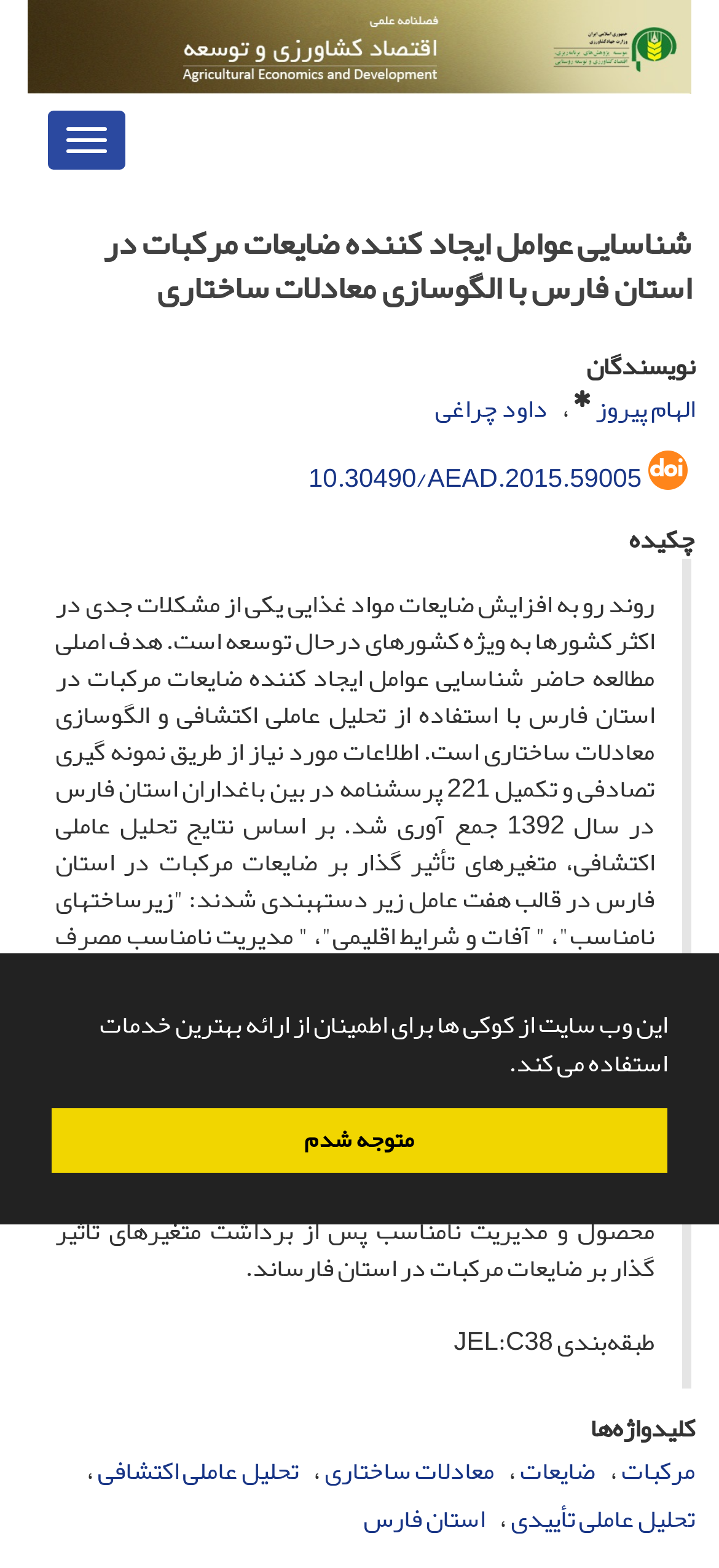What are the keywords of the study?
Using the information from the image, answer the question thoroughly.

The keywords of the study are mentioned in the webpage, specifically in the section where it says 'کلیدواژه‌ها' which means 'keywords' in English. The keywords are مرکبات, ضایعات, معادلات ساختاری, تحلیل عاملی اکتشافی, تحلیل عاملی تأییدی, and استان فارس, which are relevant to the topic of the study.